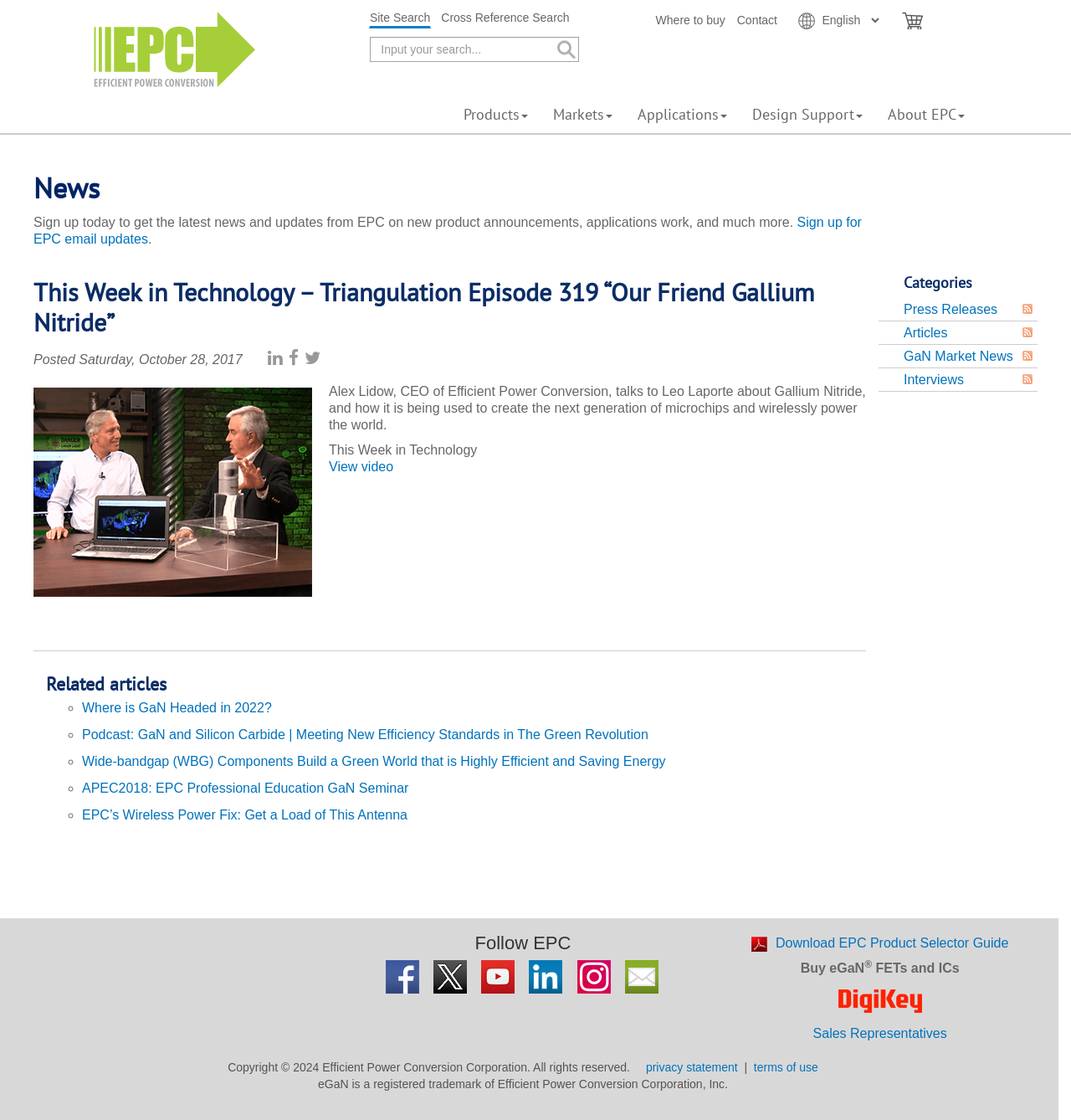Identify the bounding box for the described UI element. Provide the coordinates in (top-left x, top-left y, bottom-right x, bottom-right y) format with values ranging from 0 to 1: View video

[0.307, 0.41, 0.367, 0.423]